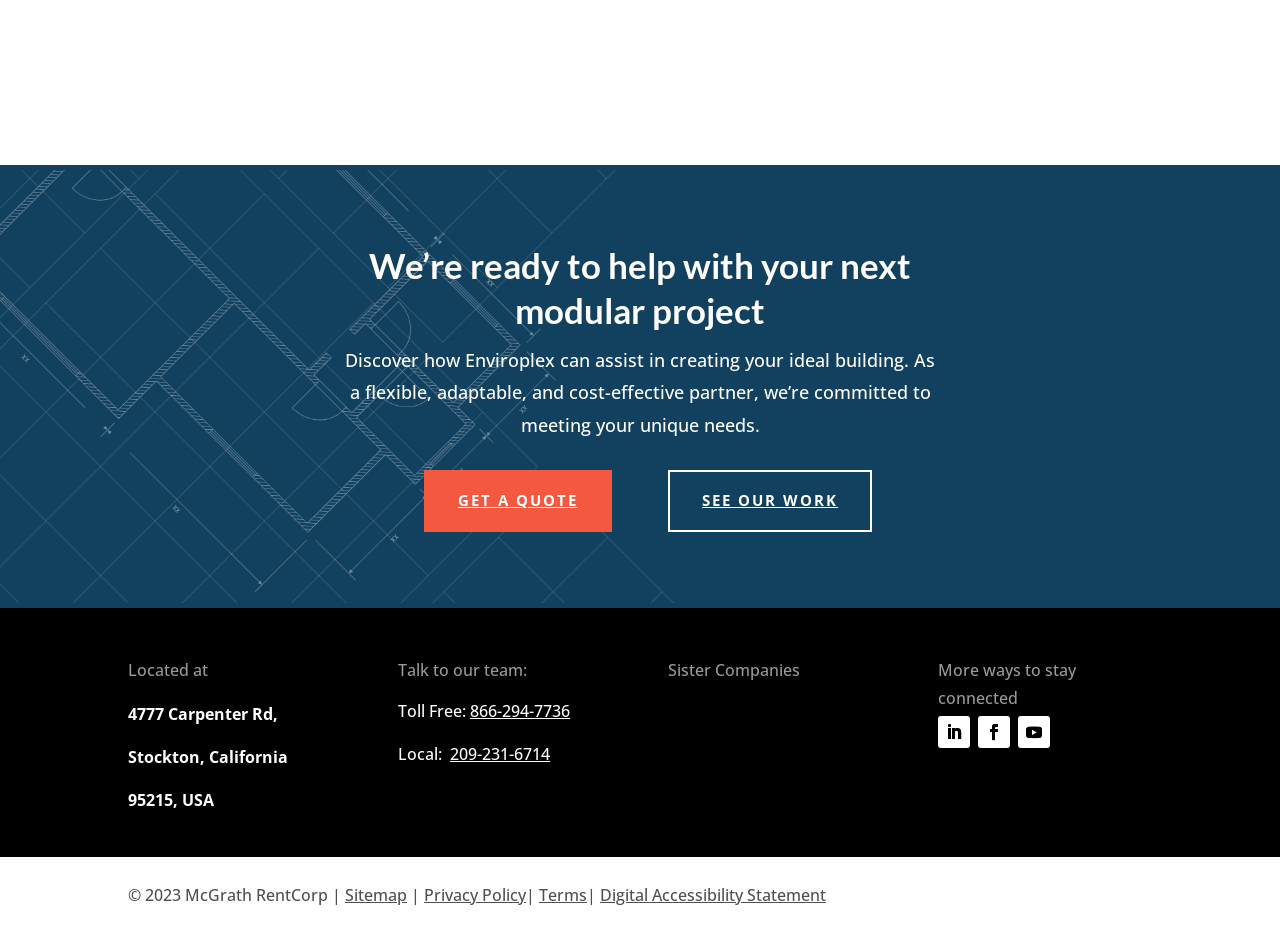Identify the bounding box coordinates of the part that should be clicked to carry out this instruction: "Talk to our team".

[0.311, 0.703, 0.412, 0.726]